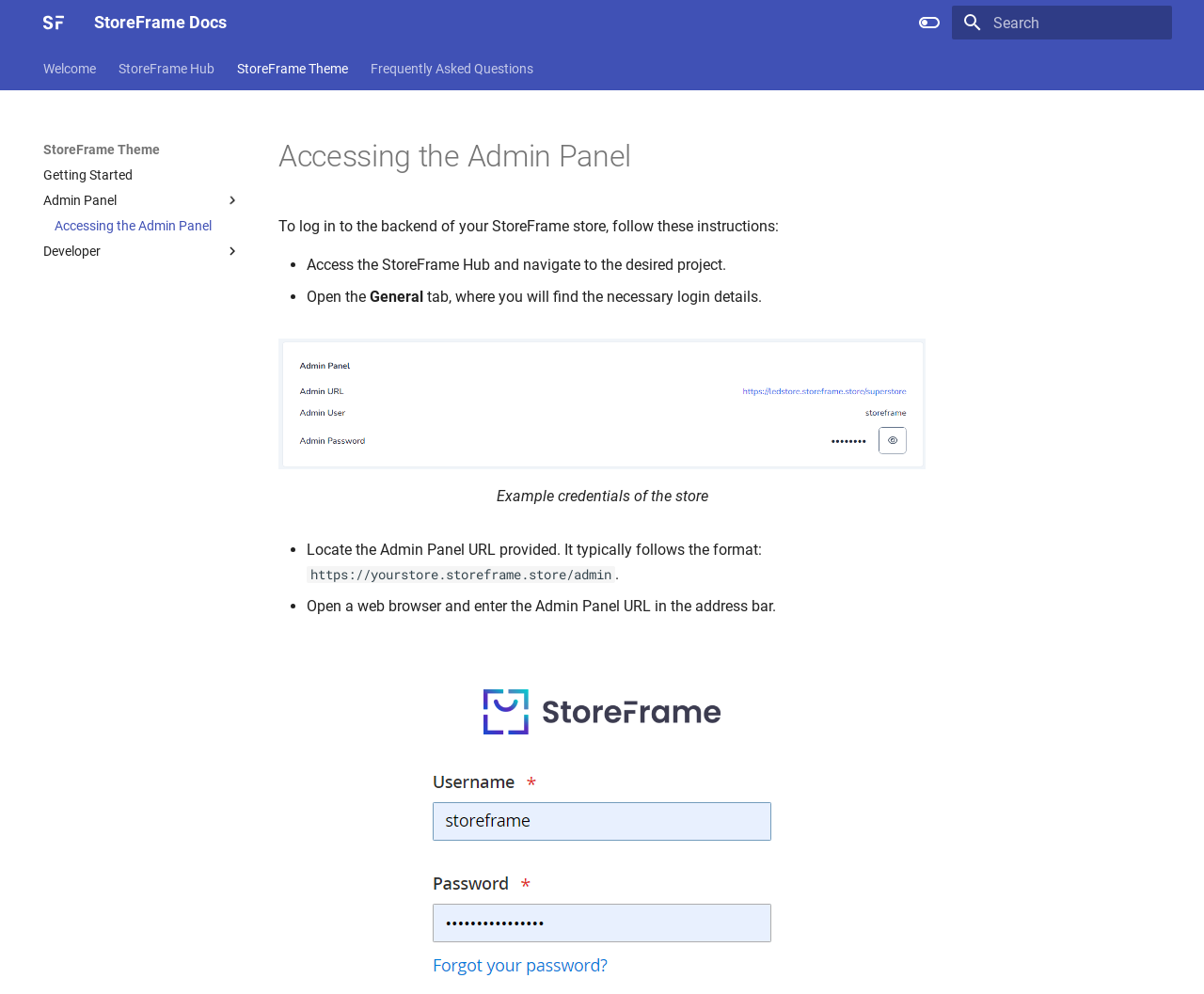Please identify the bounding box coordinates of the element on the webpage that should be clicked to follow this instruction: "Clear the search field". The bounding box coordinates should be given as four float numbers between 0 and 1, formatted as [left, top, right, bottom].

[0.949, 0.014, 0.963, 0.031]